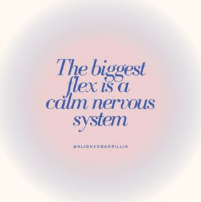What is the name of the Instagram handle featured?
Answer the question using a single word or phrase, according to the image.

@alignyogawellnessstudio